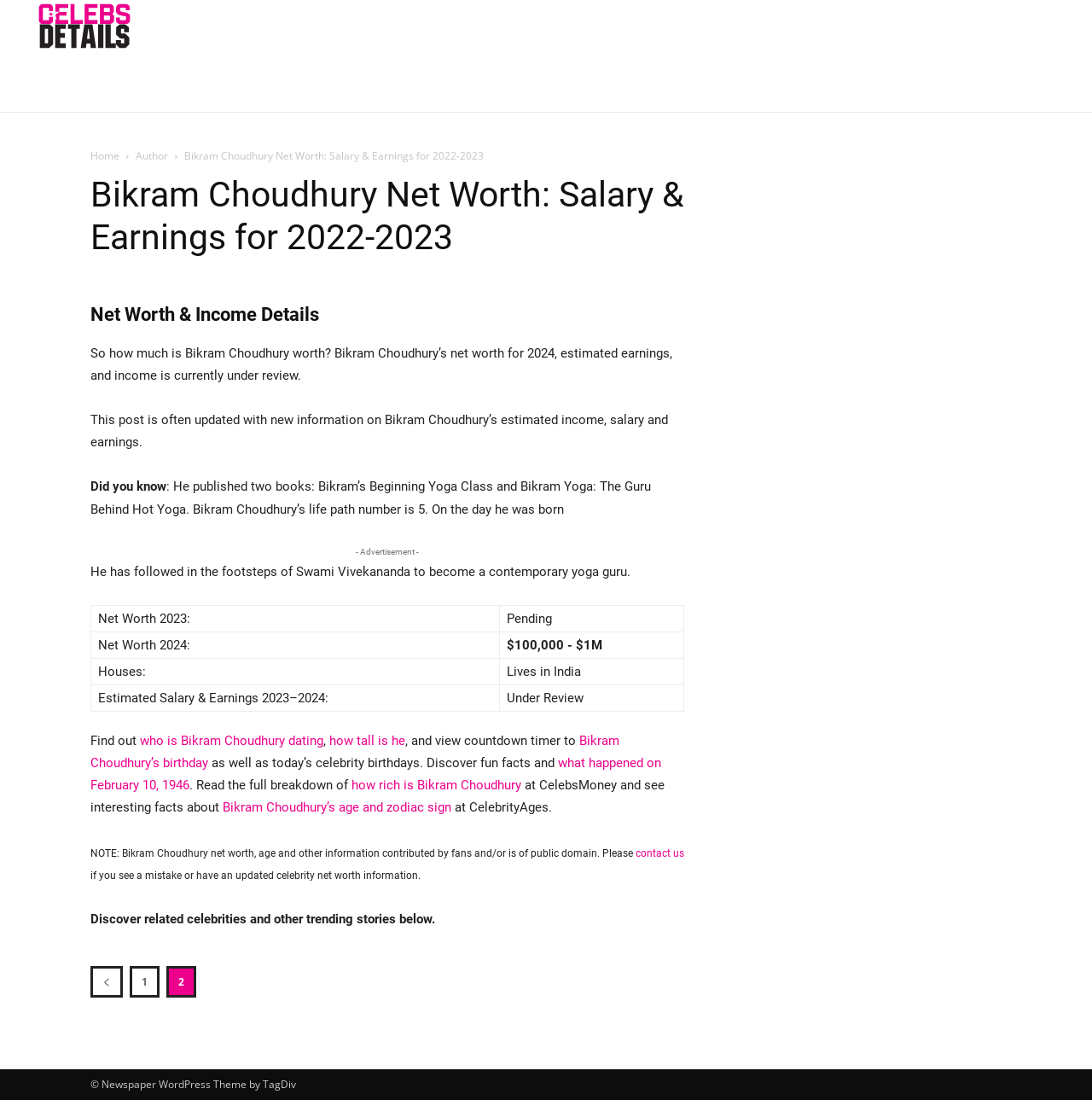What is Bikram Choudhury's net worth for 2024?
By examining the image, provide a one-word or phrase answer.

$100,000 - $1M